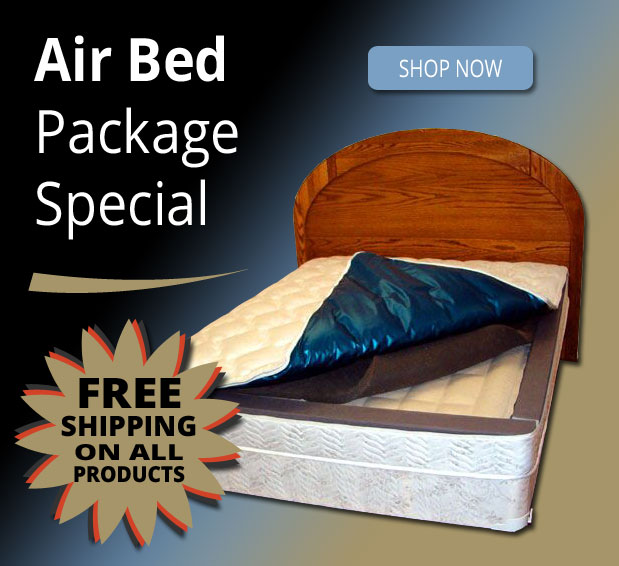What is the background design of the image?
Refer to the image and answer the question using a single word or phrase.

Gradient transitioning from dark to light